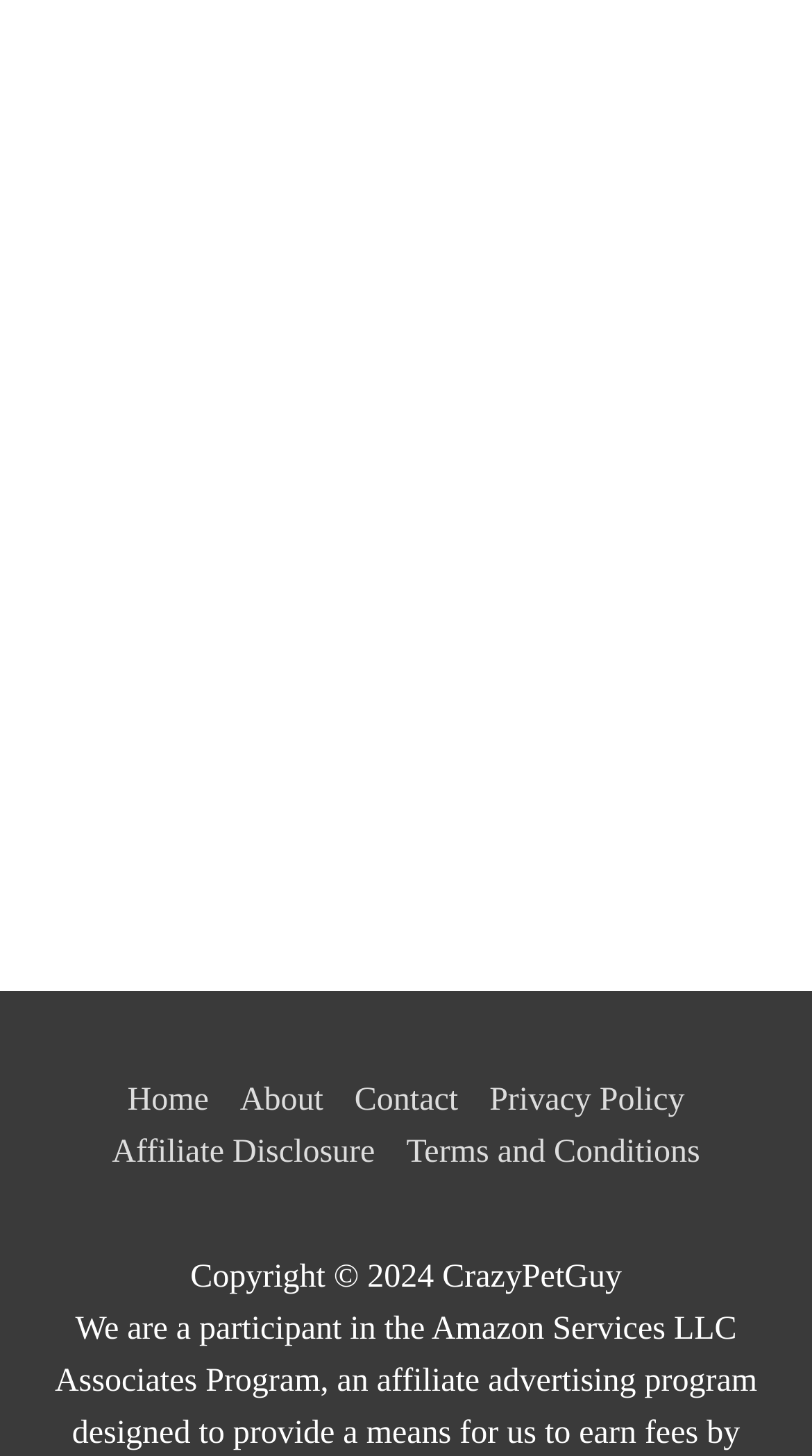Look at the image and write a detailed answer to the question: 
What is the name of the website?

I found the StaticText element with the text 'CrazyPetGuy' at coordinates [0.545, 0.866, 0.766, 0.89]. This suggests that the name of the website is 'CrazyPetGuy'.